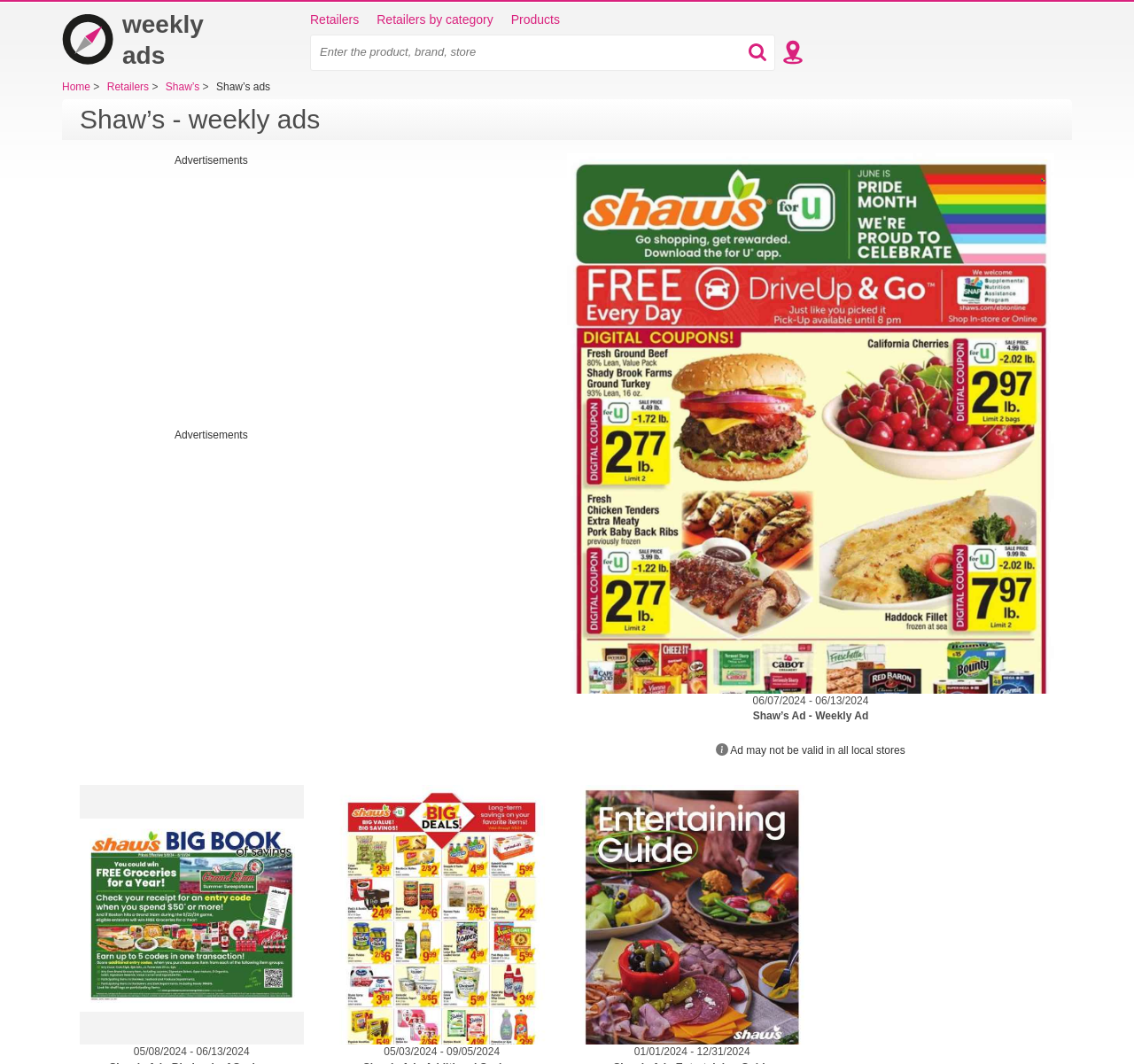Provide the bounding box coordinates of the UI element this sentence describes: "Retailers by category".

[0.332, 0.01, 0.435, 0.027]